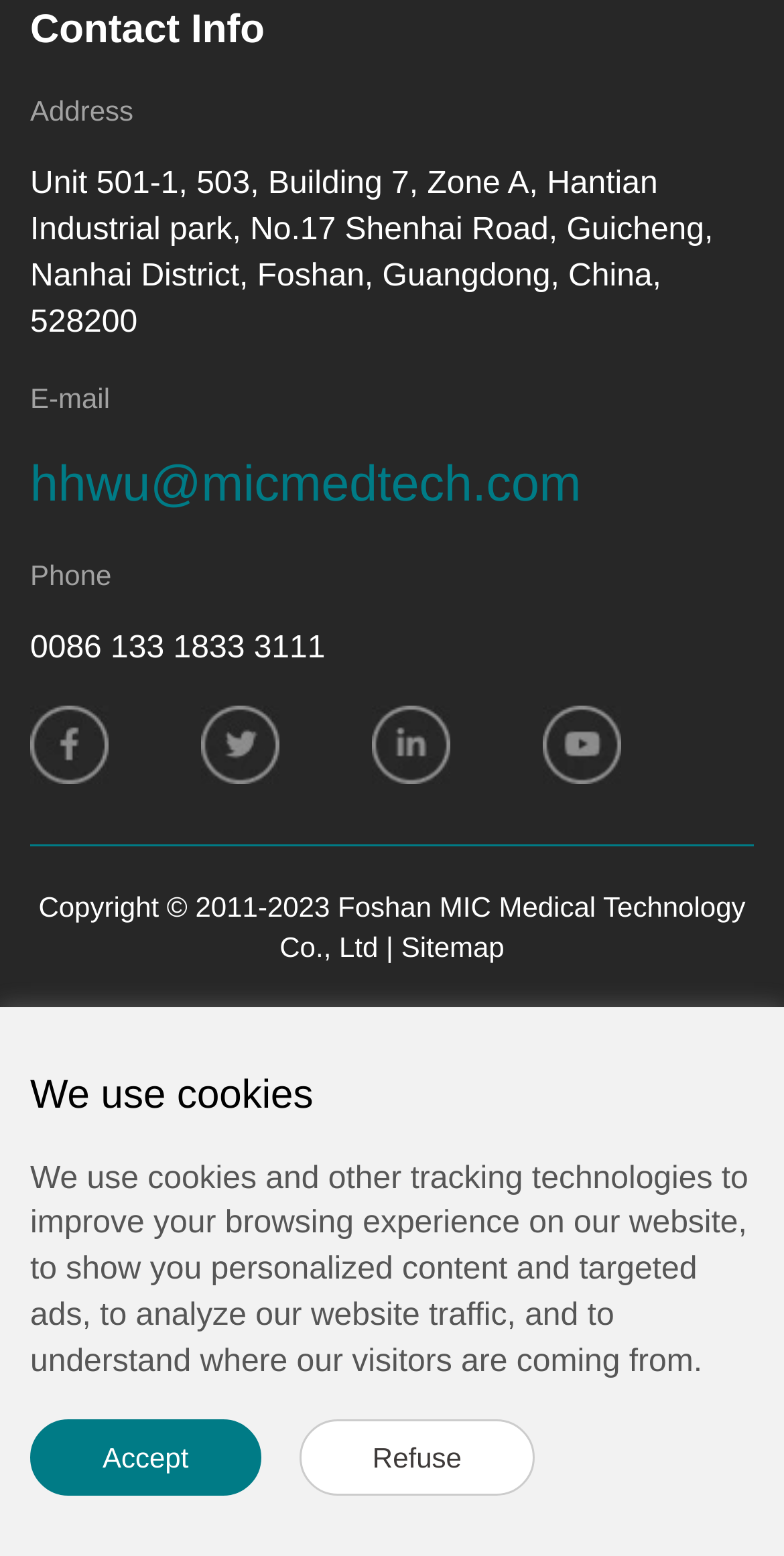What is the copyright year range?
Respond with a short answer, either a single word or a phrase, based on the image.

2011-2023